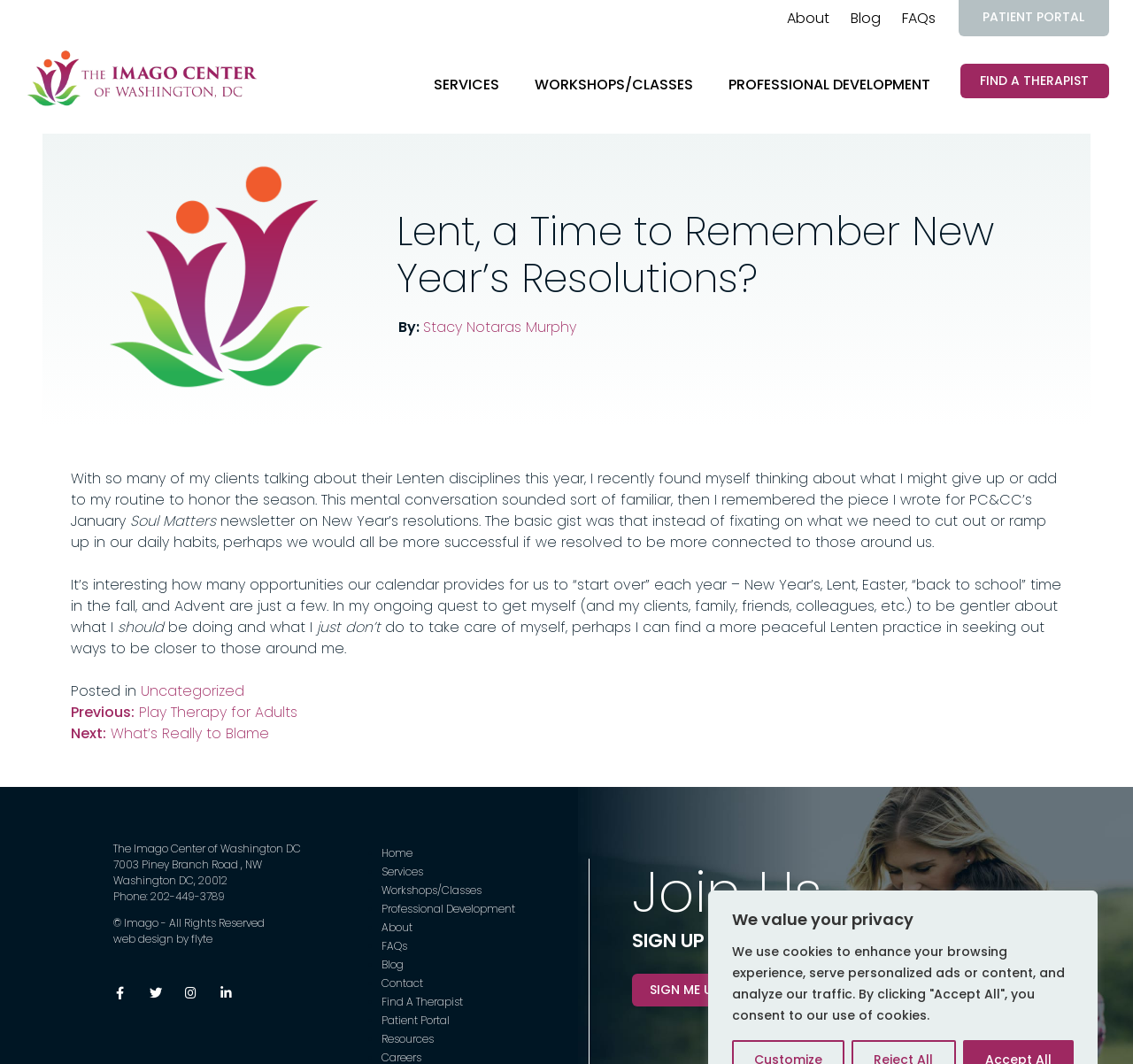Determine the bounding box coordinates for the UI element described. Format the coordinates as (top-left x, top-left y, bottom-right x, bottom-right y) and ensure all values are between 0 and 1. Element description: Workshops/Classes

[0.336, 0.83, 0.425, 0.844]